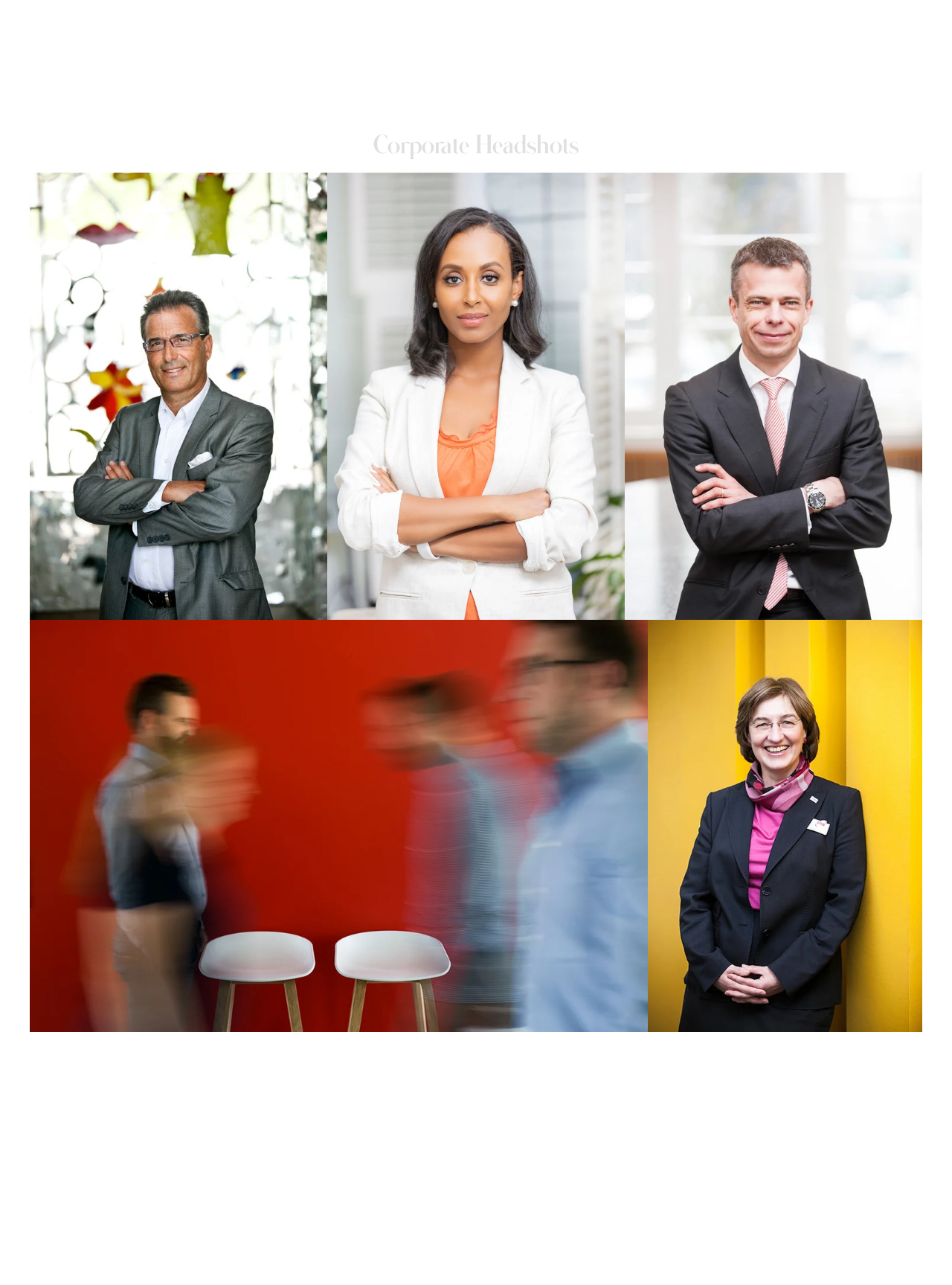Answer the question briefly using a single word or phrase: 
How many images are on the webpage?

7